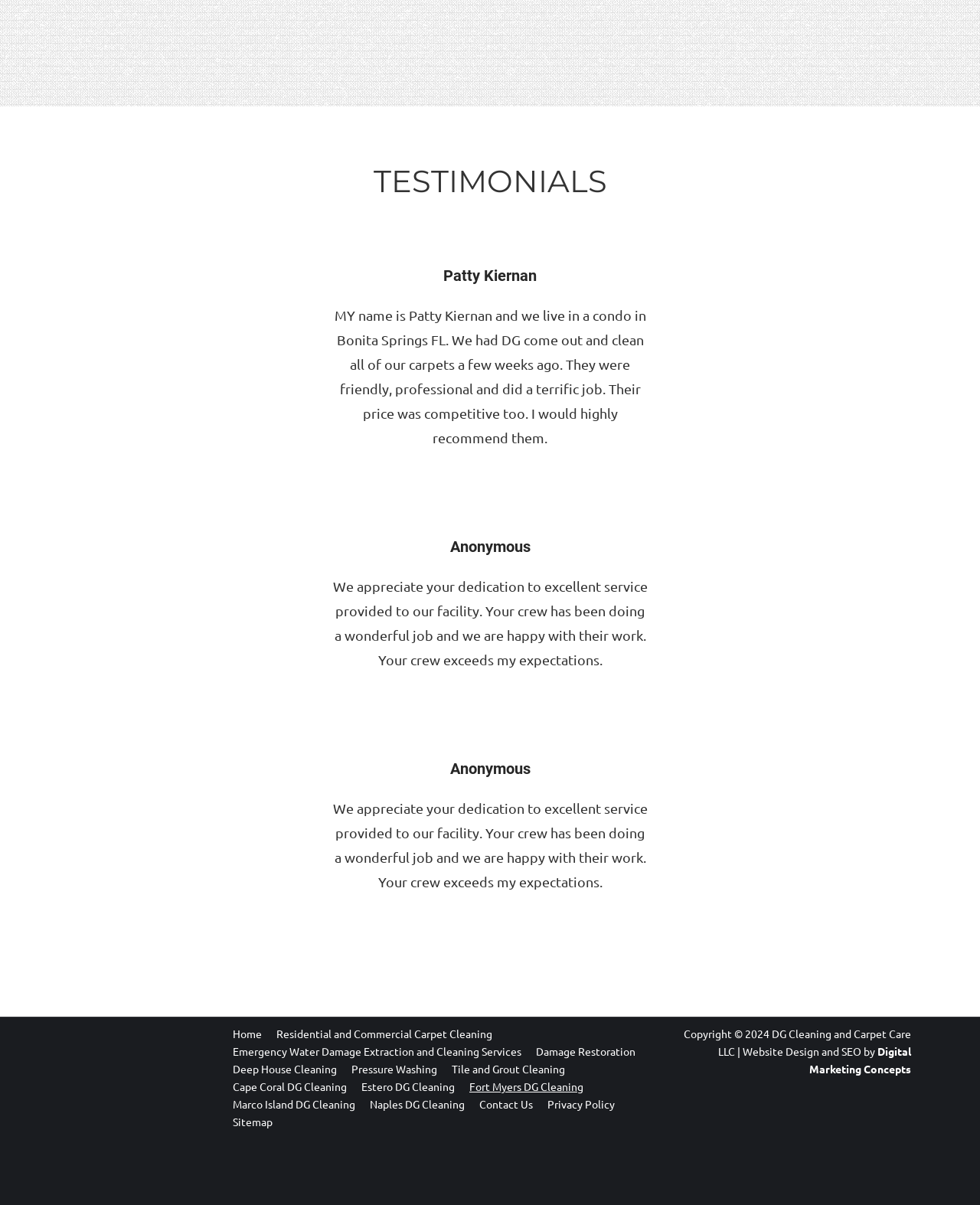What is the name of the person who wrote the first testimonial?
Answer the question with a thorough and detailed explanation.

The first testimonial is written by Patty Kiernan, as indicated by the text 'Patty Kiernan' above the testimonial text.